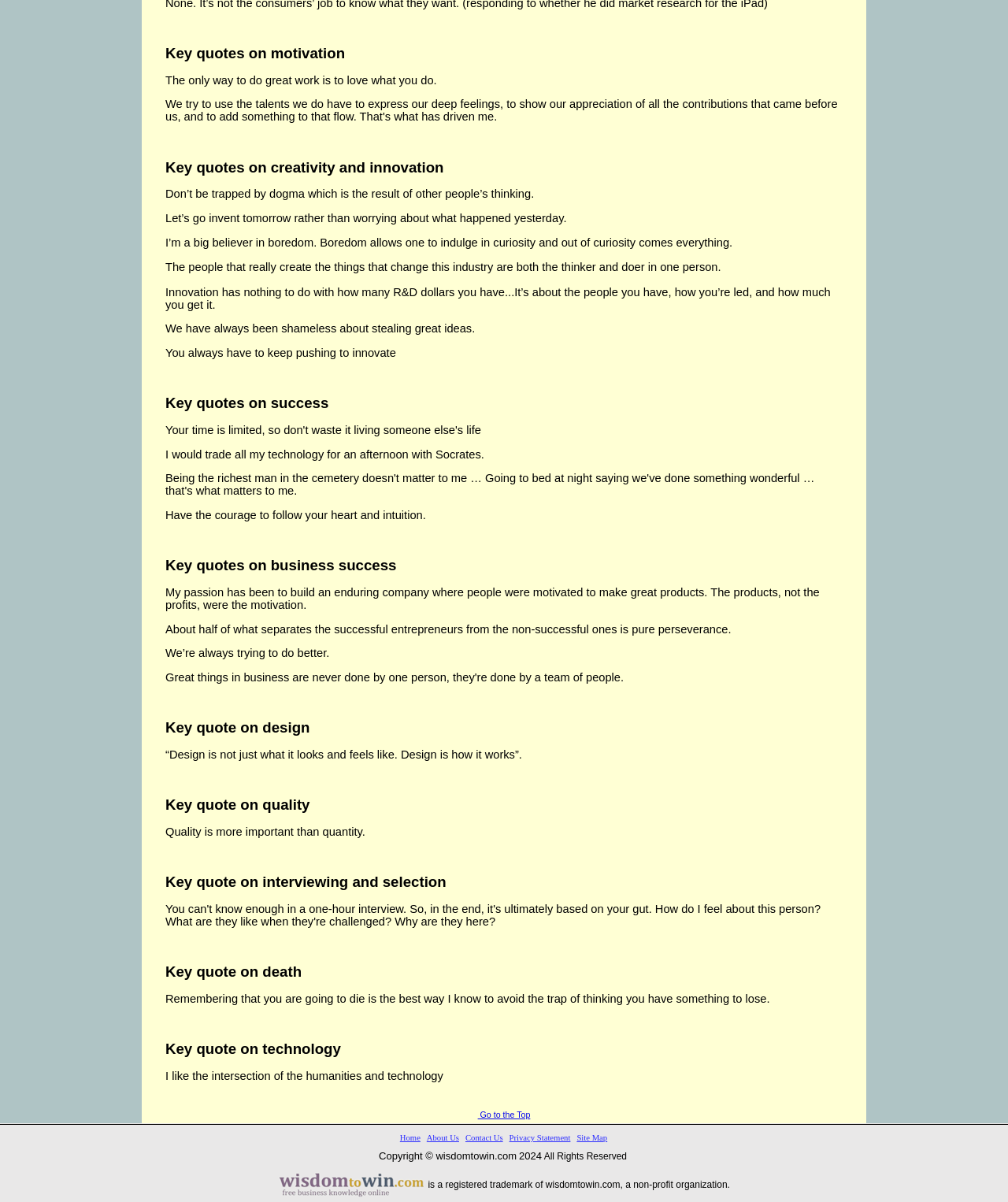Respond to the following query with just one word or a short phrase: 
What is the main topic of the quotes on this webpage?

Motivation, creativity, success, etc.